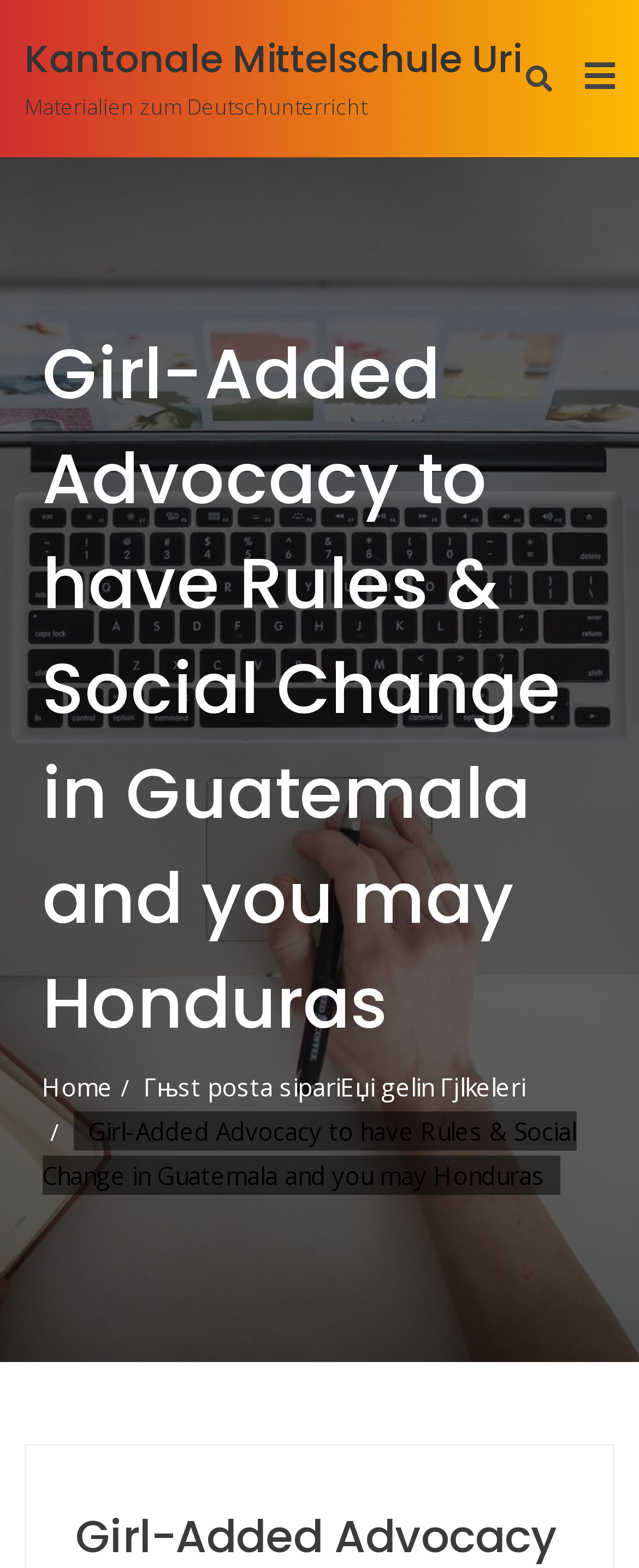What is the name of the school? Examine the screenshot and reply using just one word or a brief phrase.

Kantonale Mittelschule Uri